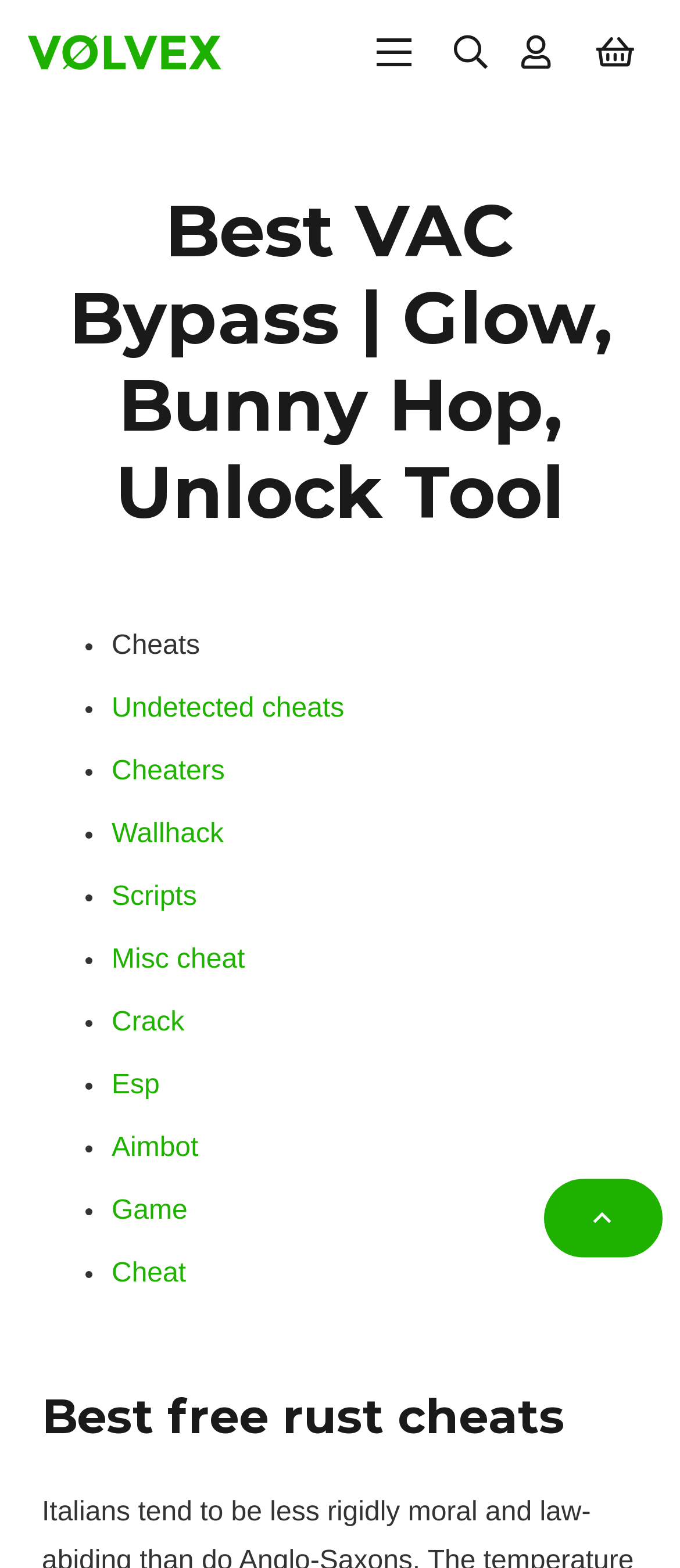Detail the various sections and features of the webpage.

The webpage appears to be a platform offering various cheats and tools for a game, specifically Rust. At the top, there is a navigation menu with links to different sections, including a search button on the right. Below the navigation menu, there is a prominent heading that reads "Best VAC Bypass | Glow, Bunny Hop, Unlock Tool" followed by a list of cheats and tools categorized with bullet points. The list includes links to "Undetected cheats", "Cheaters", "Wallhack", "Scripts", "Misc cheat", "Crack", "Esp", "Aimbot", and "Game".

Further down the page, there is another heading that reads "Best free rust cheats". At the very bottom of the page, there is a "Back to top" button. On the top-right corner, there is a cart link and another link next to it. The overall layout is organized, with clear headings and concise text, making it easy to navigate and find specific cheats or tools.